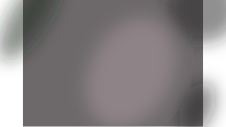Generate a comprehensive description of the image.

The image accompanying the article titled "false life 5e spell: Need To Know Everything in 2022" appears to be related to gaming, specifically within the context of the Dungeons & Dragons 5th Edition (5e) system. The content suggests a focus on the "false life" spell, which is a popular gameplay element offering characters temporary hit points. This image likely serves to illustrate or complement the discussion surrounding the intricacies and applications of this spell within gameplay, providing visual engagement to enhance the reader's understanding of the topic.